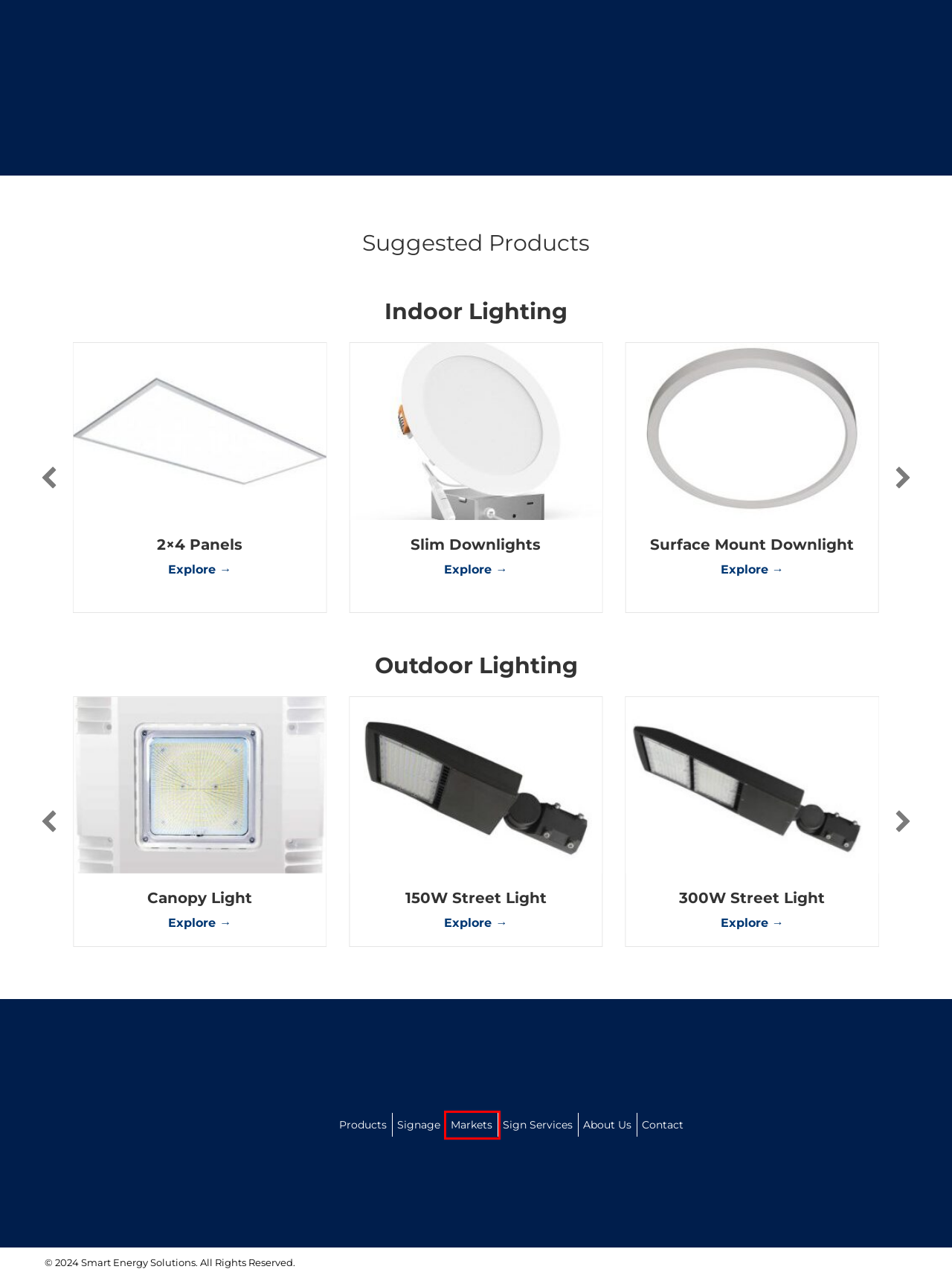You are presented with a screenshot of a webpage that includes a red bounding box around an element. Determine which webpage description best matches the page that results from clicking the element within the red bounding box. Here are the candidates:
A. Surface Mount Downlight – Smart Energy Solutions
B. Mini Flood lights – Smart Energy Solutions
C. Slim Downlights – Smart Energy Solutions
D. 2×2 Panels – Smart Energy Solutions
E. Wall Packs – Smart Energy Solutions
F. Area Light – Smart Energy Solutions
G. 300W Street Light – Smart Energy Solutions
H. Applications – Smart Energy Solutions

H